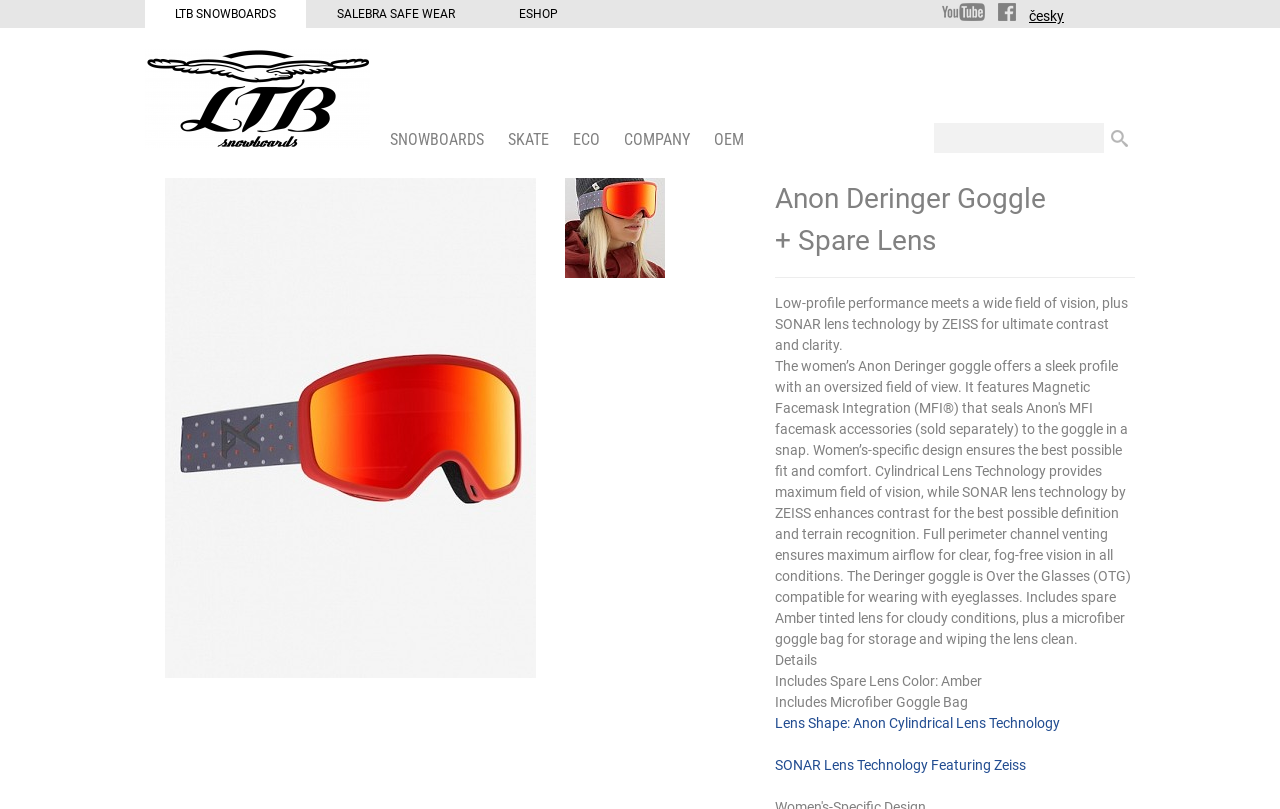Can you specify the bounding box coordinates of the area that needs to be clicked to fulfill the following instruction: "Click on the Česky link"?

[0.804, 0.01, 0.831, 0.03]